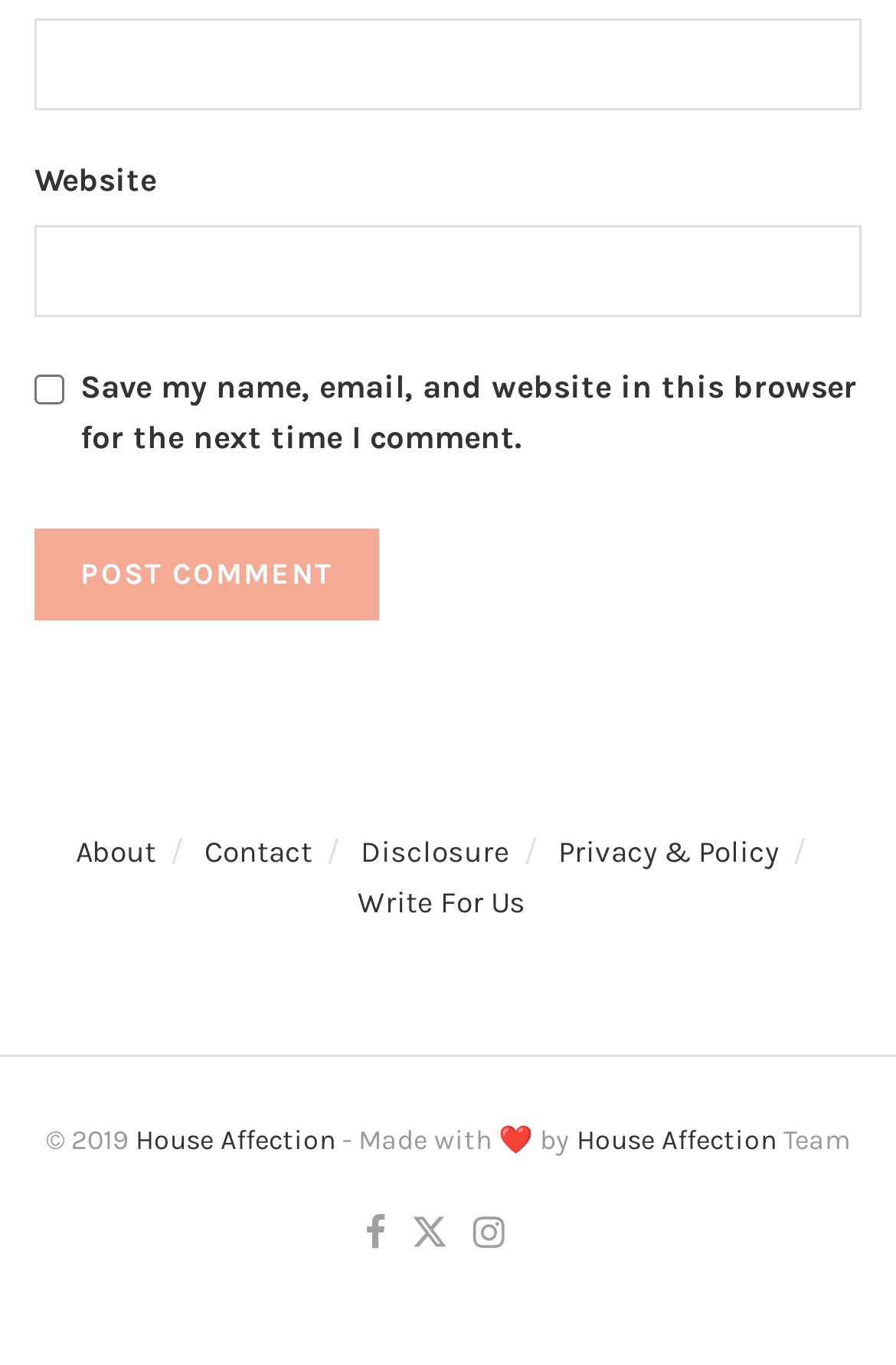Determine the bounding box coordinates of the region that needs to be clicked to achieve the task: "Visit the website".

[0.038, 0.119, 0.174, 0.147]